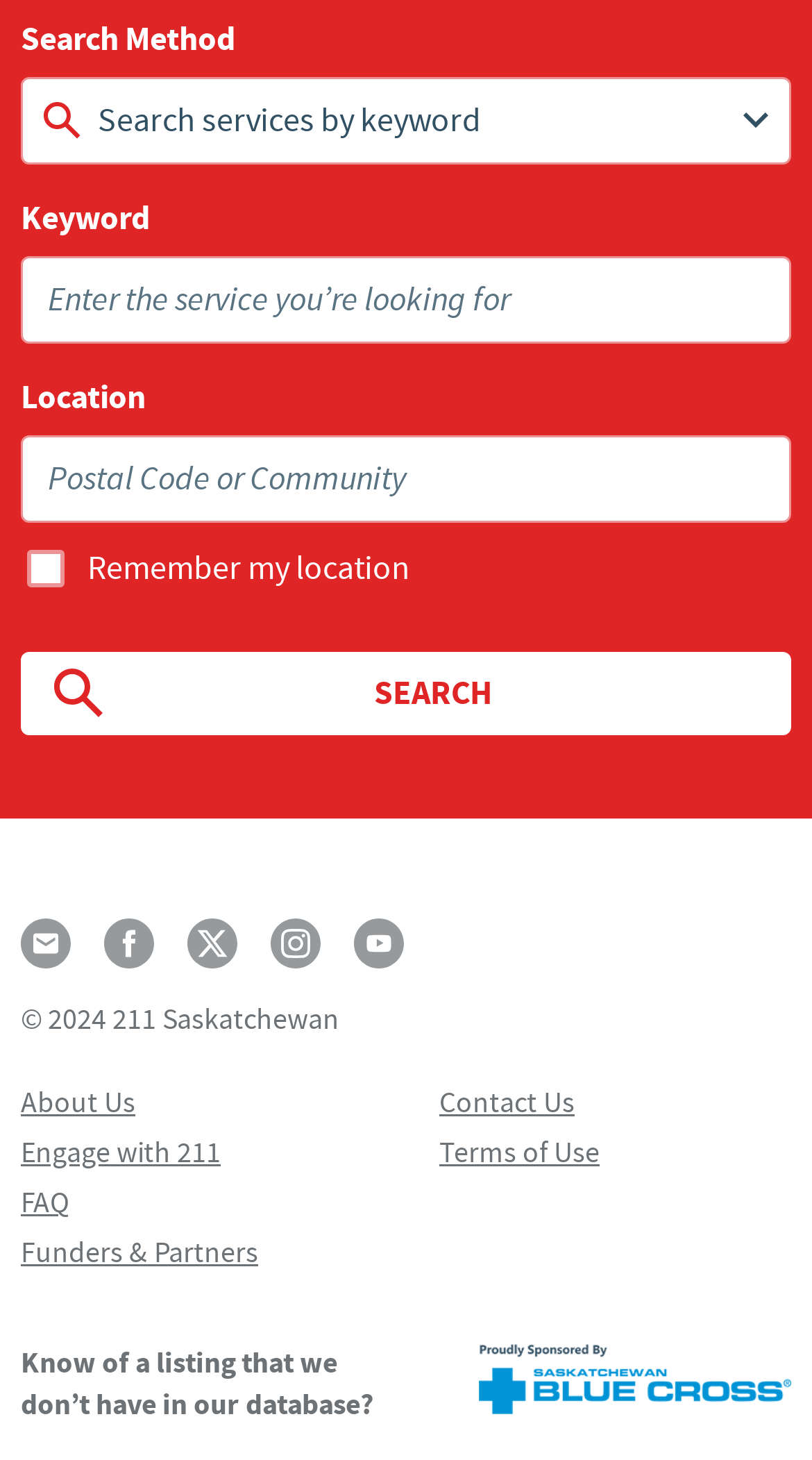What is the default state of the 'Remember my location' checkbox?
Please provide a comprehensive answer based on the visual information in the image.

The 'Remember my location' checkbox is located below the 'Location' textbox, and its 'checked' property is set to 'false', indicating that it is unchecked by default. This means that users need to explicitly check this box if they want the webpage to remember their location.